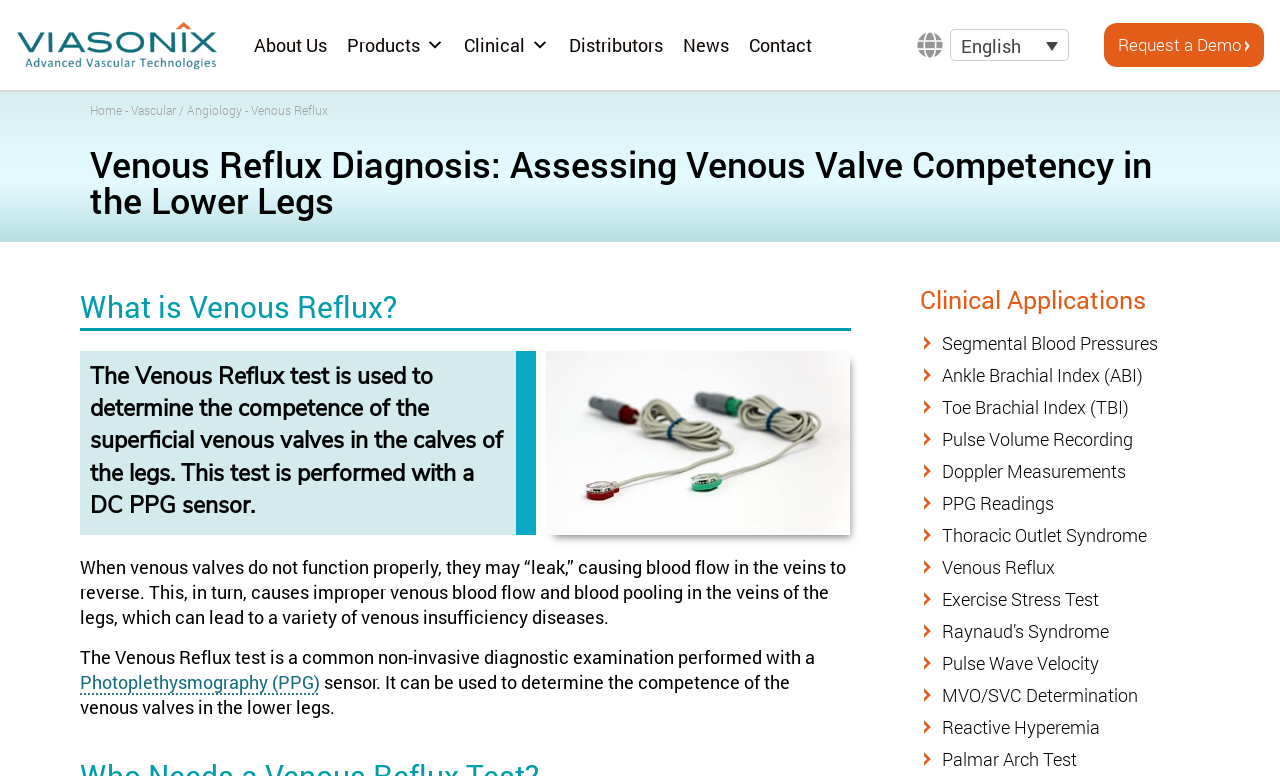Pinpoint the bounding box coordinates of the element that must be clicked to accomplish the following instruction: "Learn about 'Photoplethysmography (PPG)'". The coordinates should be in the format of four float numbers between 0 and 1, i.e., [left, top, right, bottom].

[0.062, 0.864, 0.25, 0.895]